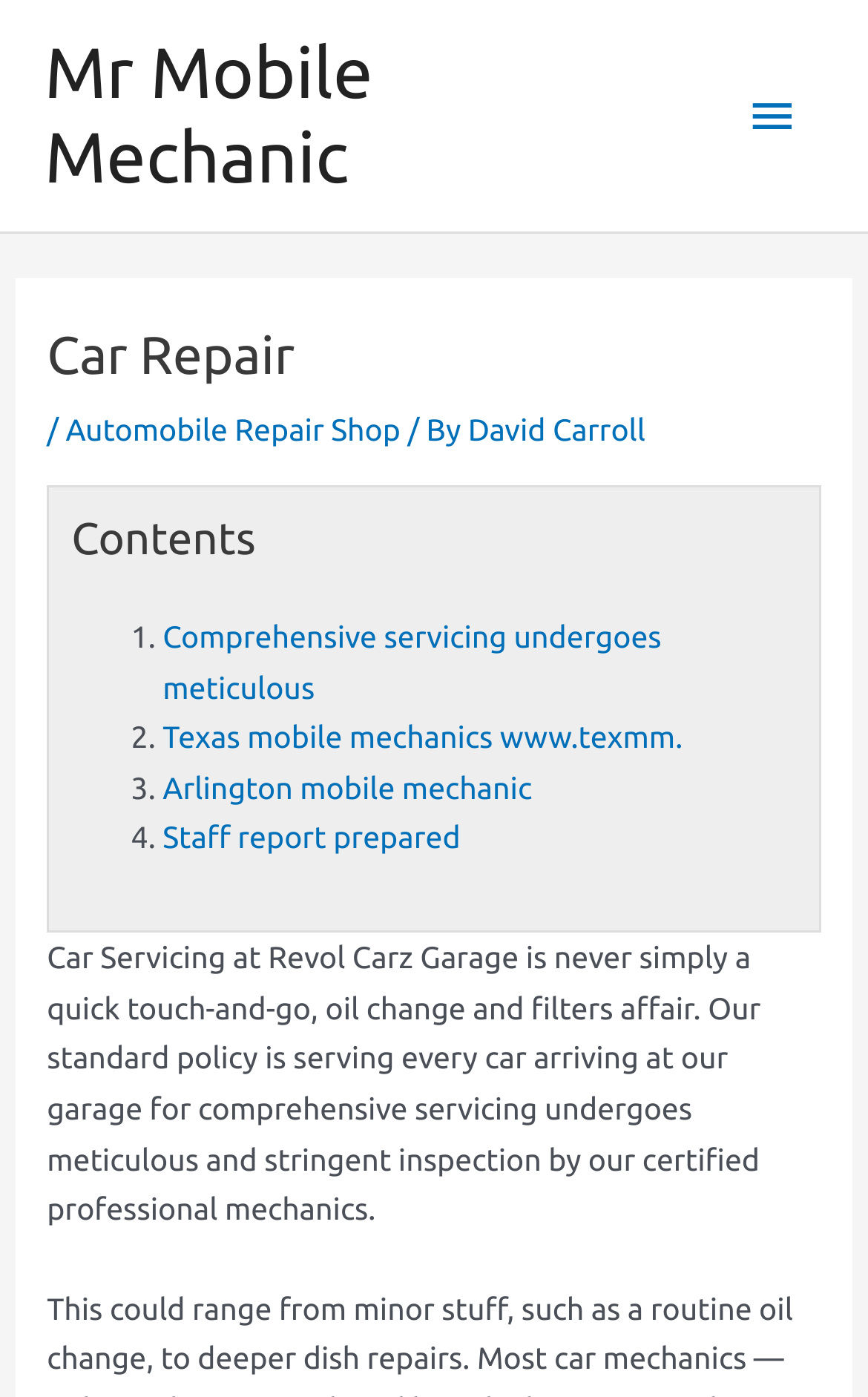How many types of car servicing are mentioned?
Please give a detailed and elaborate answer to the question based on the image.

The webpage lists four types of car servicing: comprehensive servicing, Texas mobile mechanics, Arlington mobile mechanic, and staff report prepared, as indicated by the links and list markers.